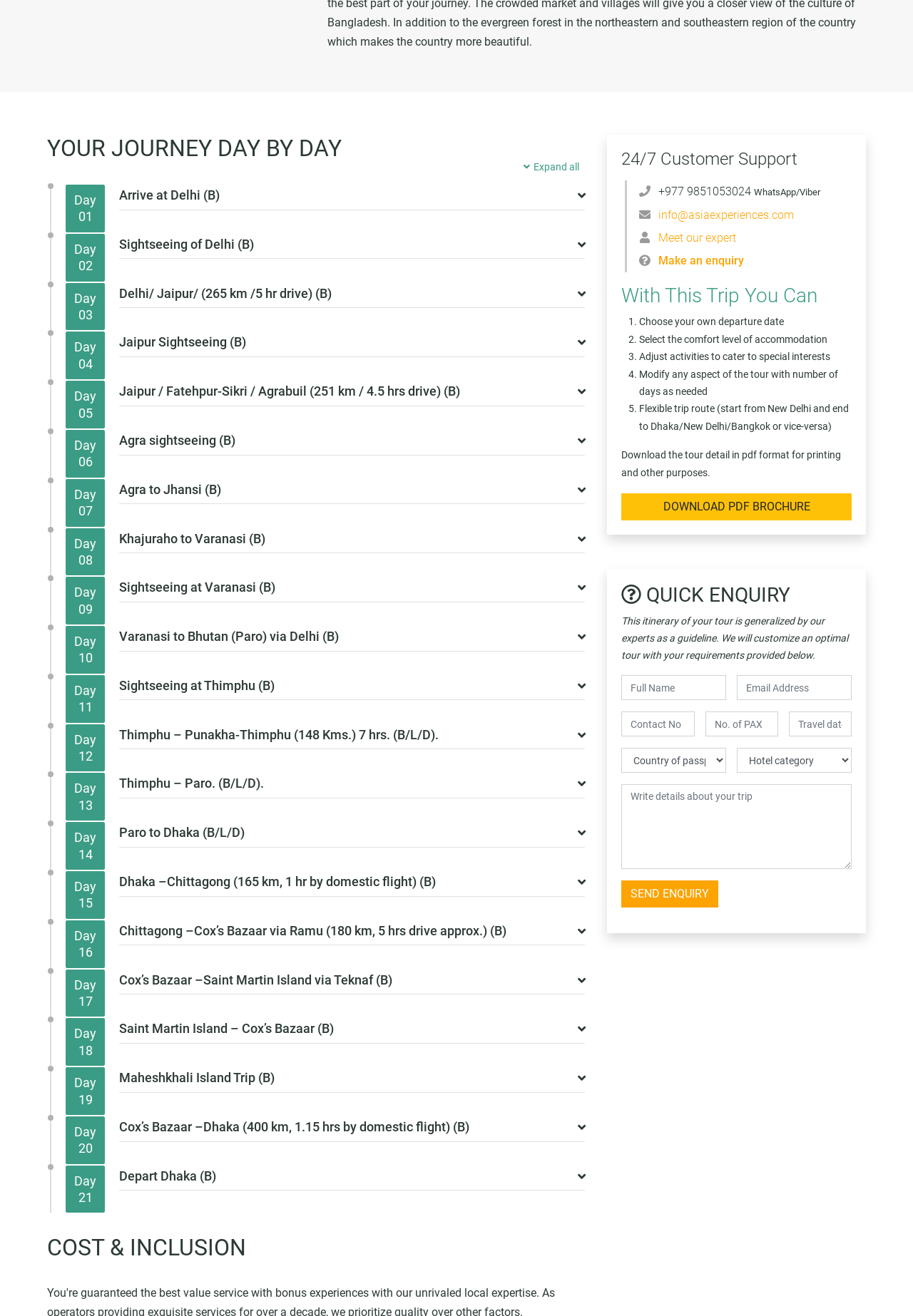Please indicate the bounding box coordinates of the element's region to be clicked to achieve the instruction: "Contact via WhatsApp". Provide the coordinates as four float numbers between 0 and 1, i.e., [left, top, right, bottom].

[0.721, 0.158, 0.87, 0.169]